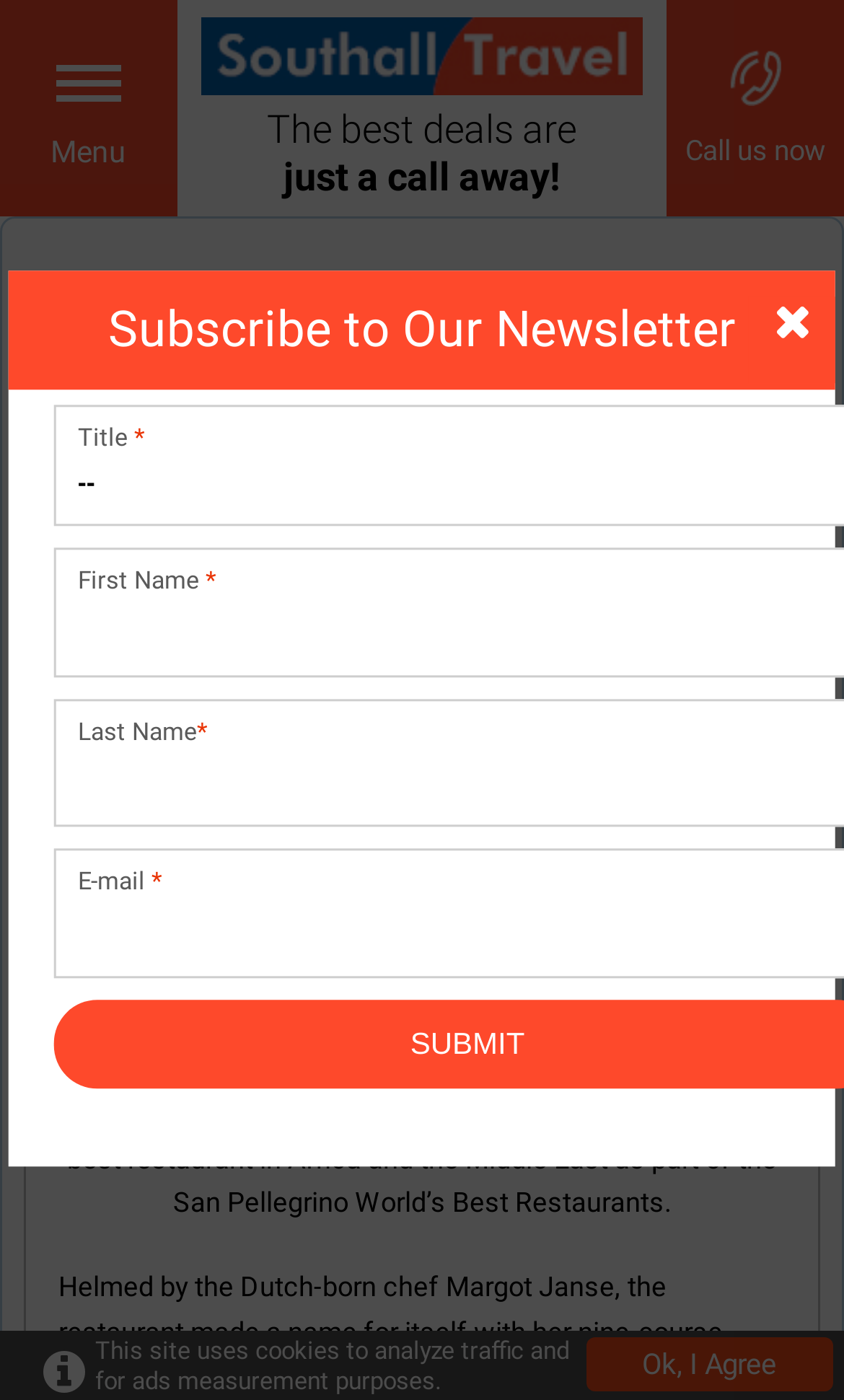Using the information in the image, could you please answer the following question in detail:
What is the name of the travel company mentioned on the webpage?

The answer can be found in the top-left corner of the webpage where the company's logo and name 'Southall Travel' are displayed.